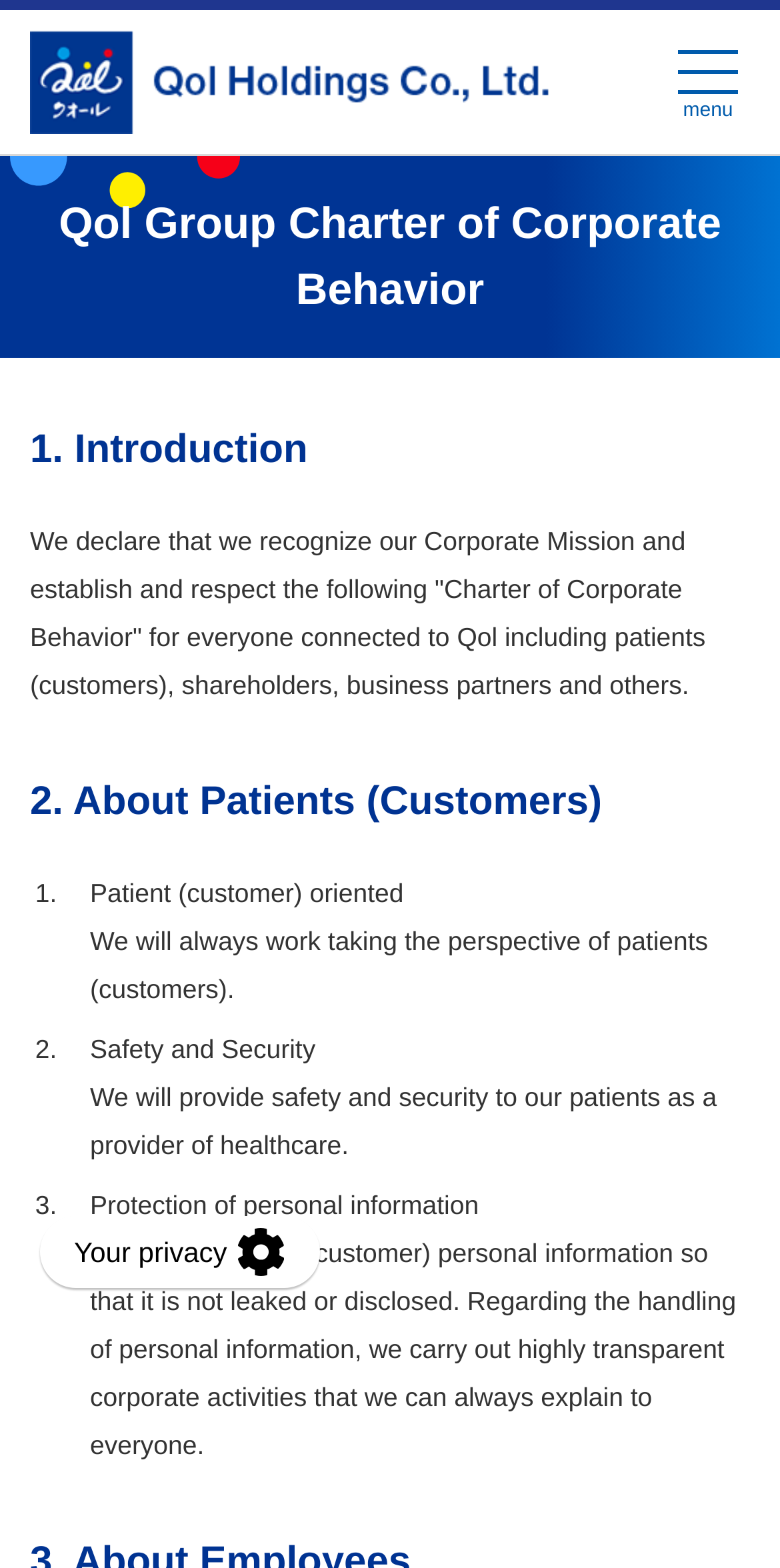Describe the webpage meticulously, covering all significant aspects.

The webpage is about Qol Holdings Co., Ltd., a company that provides information on its corporate philosophy and company profile. At the top-right corner, there is a button labeled "Open your privacy settings" with a description "Your privacy" next to it. Below this button, there is a link to "Qol Holdings Co., Ltd." accompanied by an image of the company's logo.

On the top-left corner, there is a menu button. Below the menu button, there is a heading that reads "Qol Group Charter of Corporate Behavior". This heading is followed by a subheading "1. Introduction" and a paragraph of text that explains the company's corporate mission and the establishment of its charter of corporate behavior.

Below the introduction, there is another subheading "2. About Patients (Customers)" followed by three sections: "Patient (customer) oriented", "Safety and Security", and "Protection of personal information". Each section has a brief description of the company's commitment to its patients, including working from their perspective, providing safety and security, and protecting their personal information.